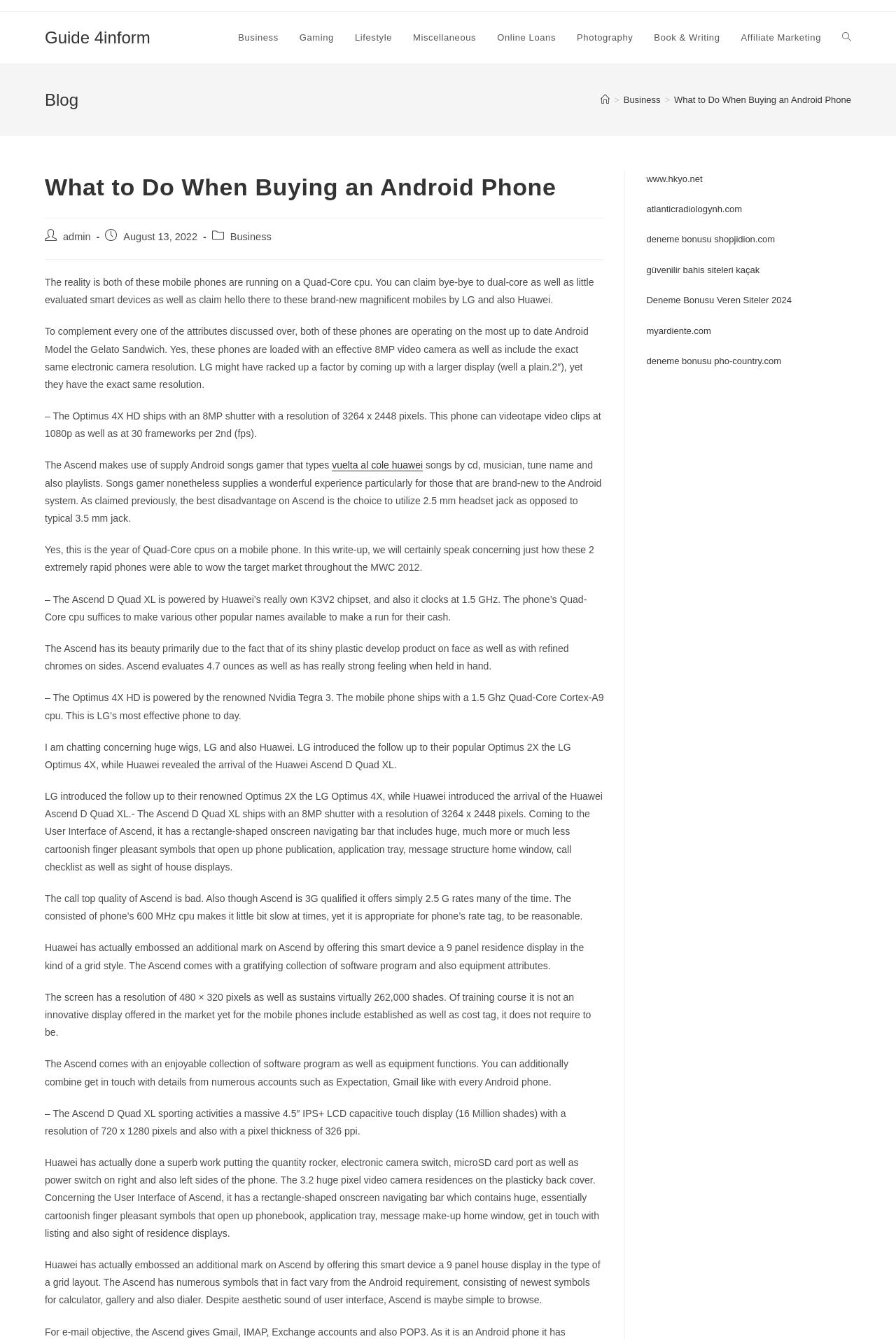Respond with a single word or phrase to the following question: What is the category of the blog post?

Business